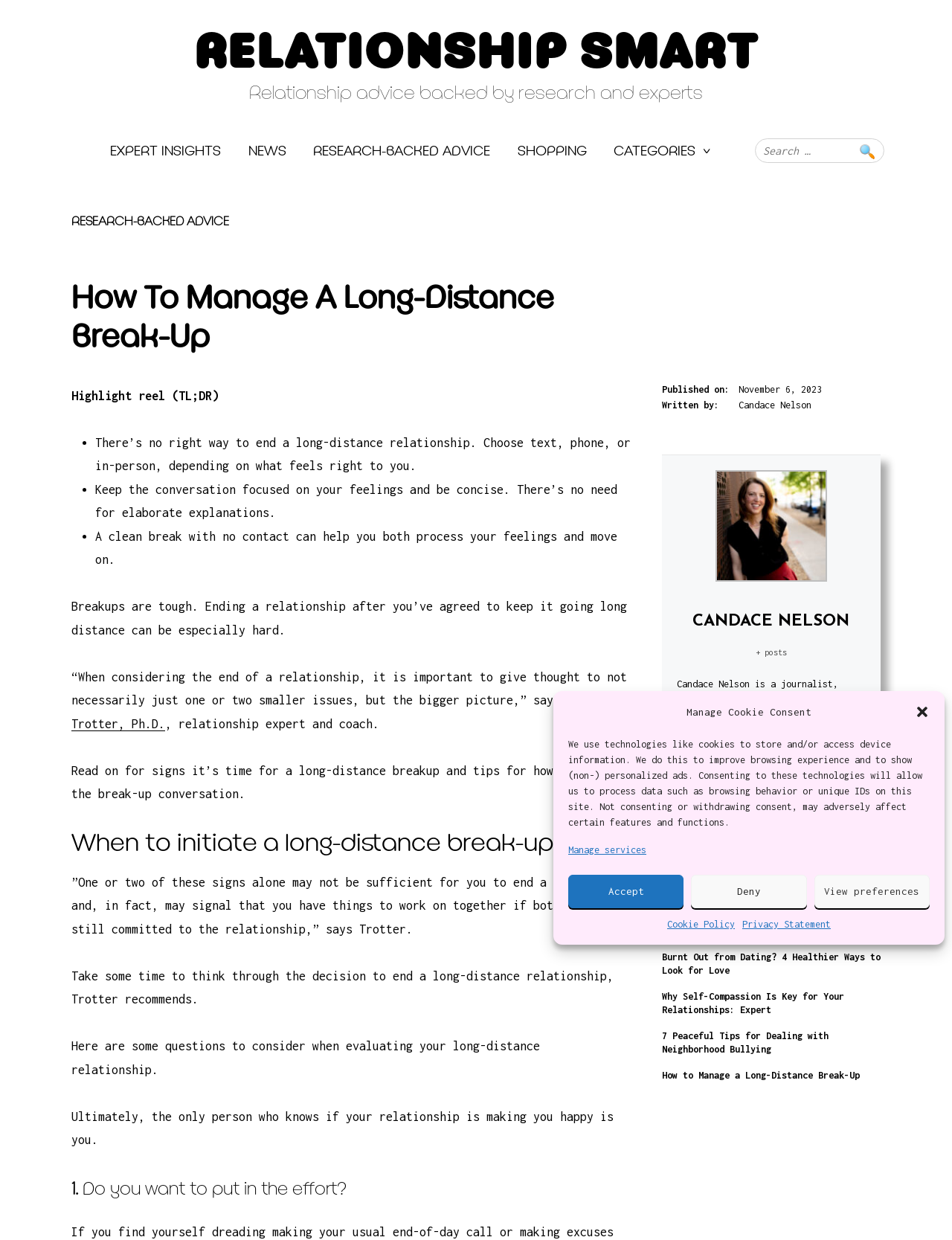Please determine the bounding box coordinates for the UI element described here. Use the format (top-left x, top-left y, bottom-right x, bottom-right y) with values bounded between 0 and 1: parent_node: Search for: value="Search"

[0.905, 0.111, 0.928, 0.131]